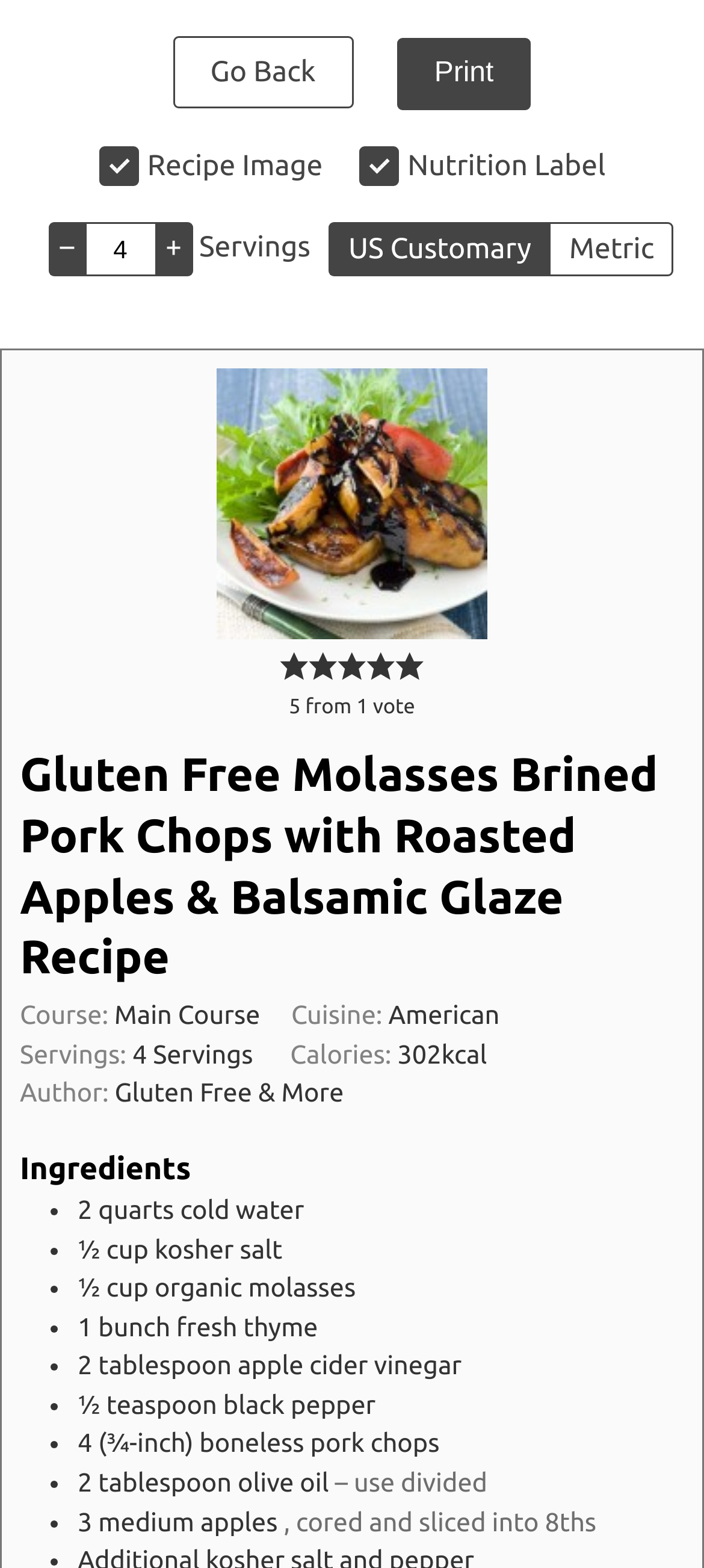Find the bounding box coordinates for the HTML element described in this sentence: "Print". Provide the coordinates as four float numbers between 0 and 1, in the format [left, top, right, bottom].

[0.563, 0.024, 0.755, 0.07]